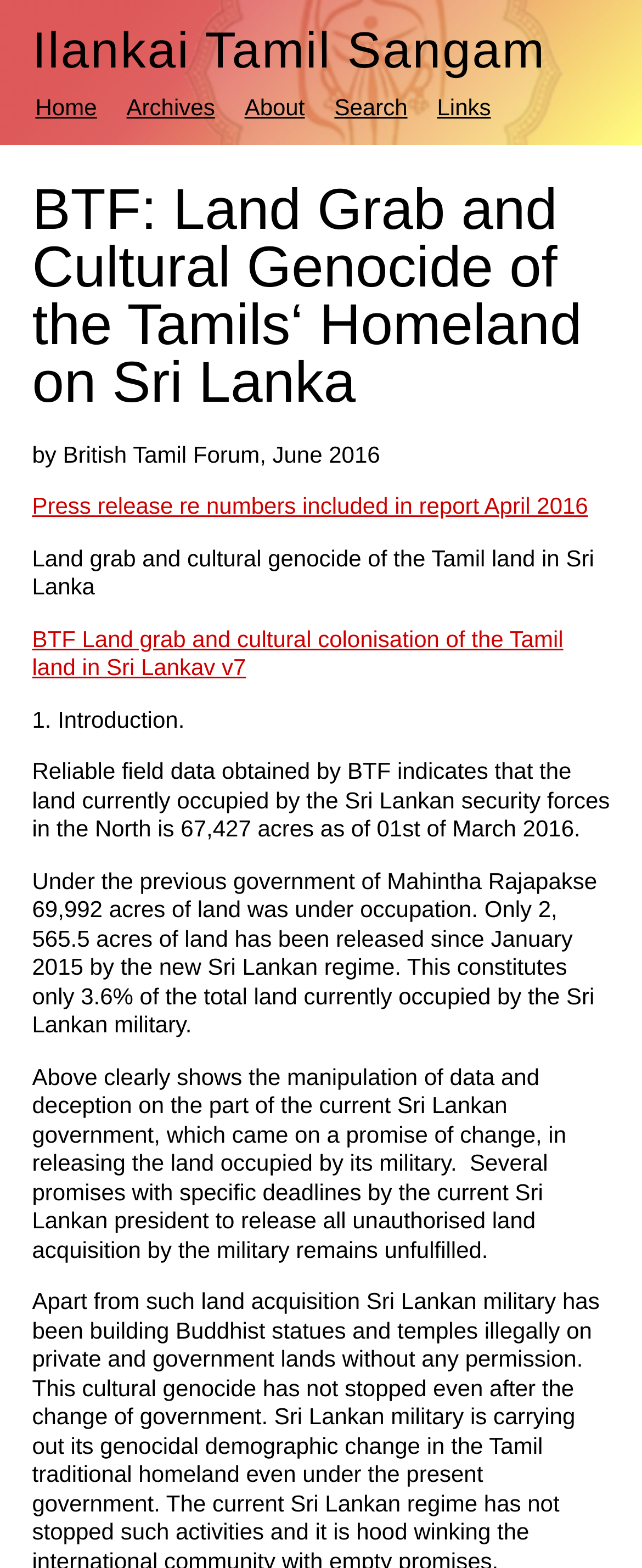Predict the bounding box for the UI component with the following description: "Search".

[0.516, 0.058, 0.64, 0.079]